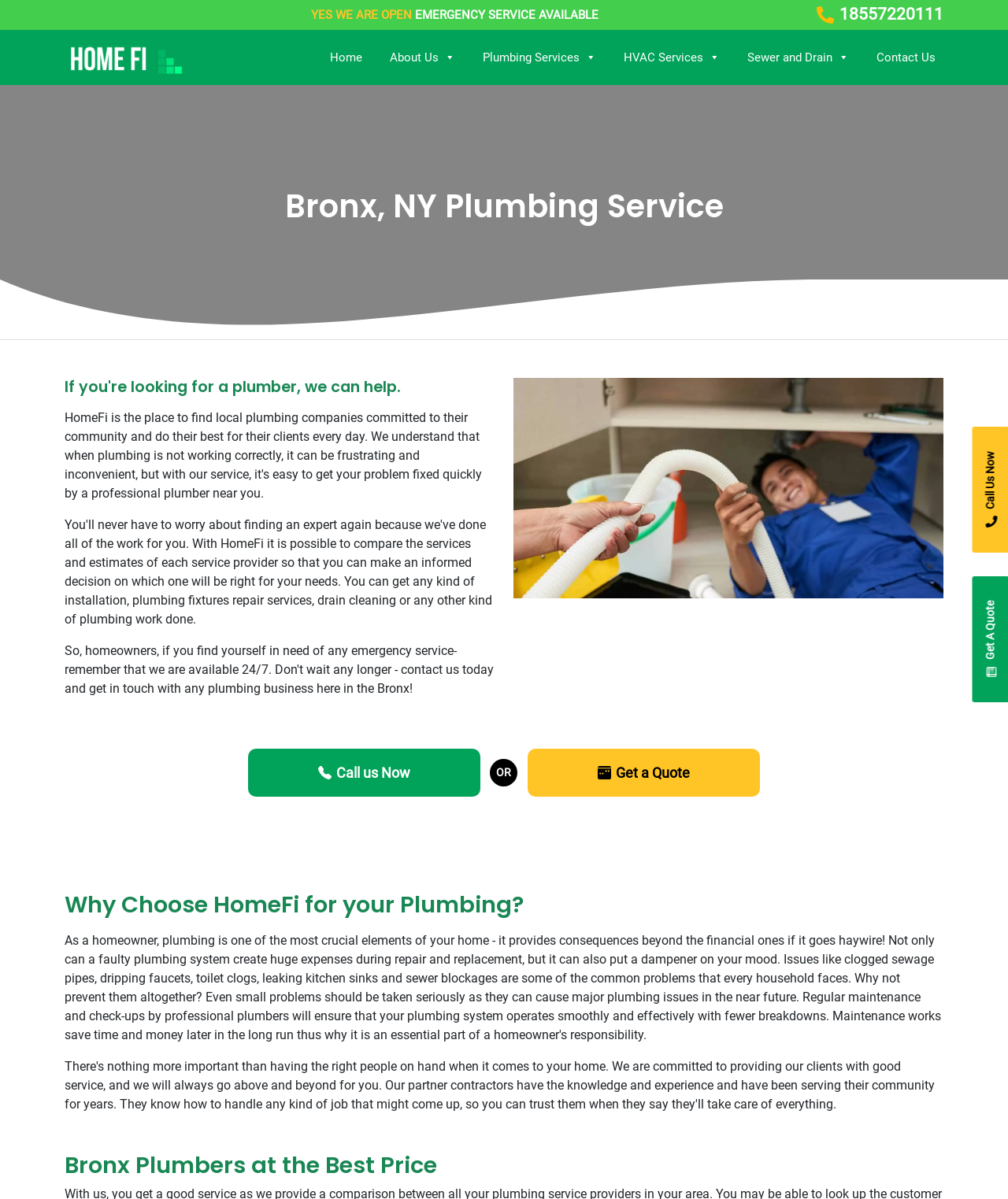Find the bounding box coordinates of the area that needs to be clicked in order to achieve the following instruction: "Call the emergency service number". The coordinates should be specified as four float numbers between 0 and 1, i.e., [left, top, right, bottom].

[0.833, 0.004, 0.936, 0.02]